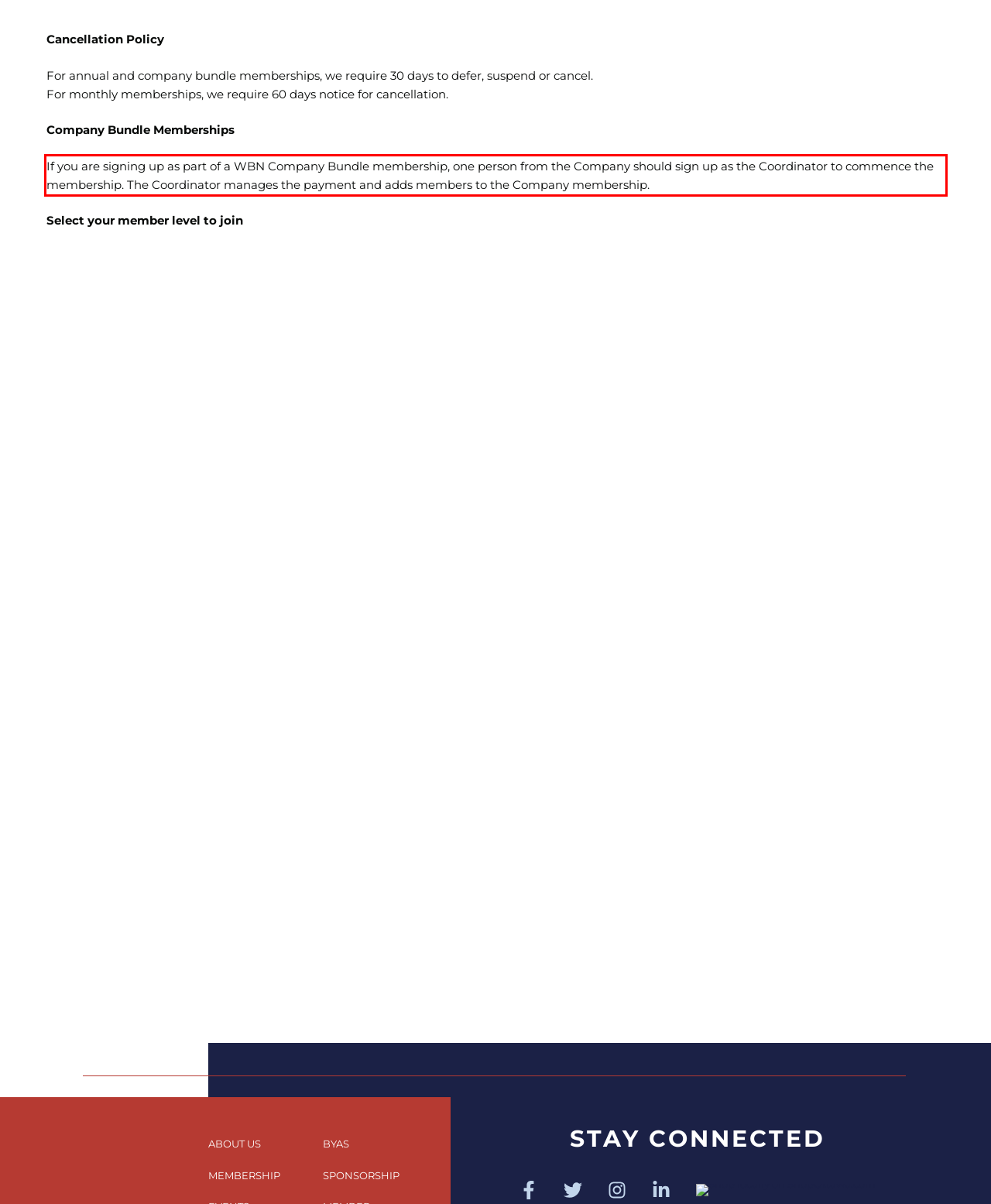Please identify and extract the text content from the UI element encased in a red bounding box on the provided webpage screenshot.

If you are signing up as part of a WBN Company Bundle membership, one person from the Company should sign up as the Coordinator to commence the membership. The Coordinator manages the payment and adds members to the Company membership.